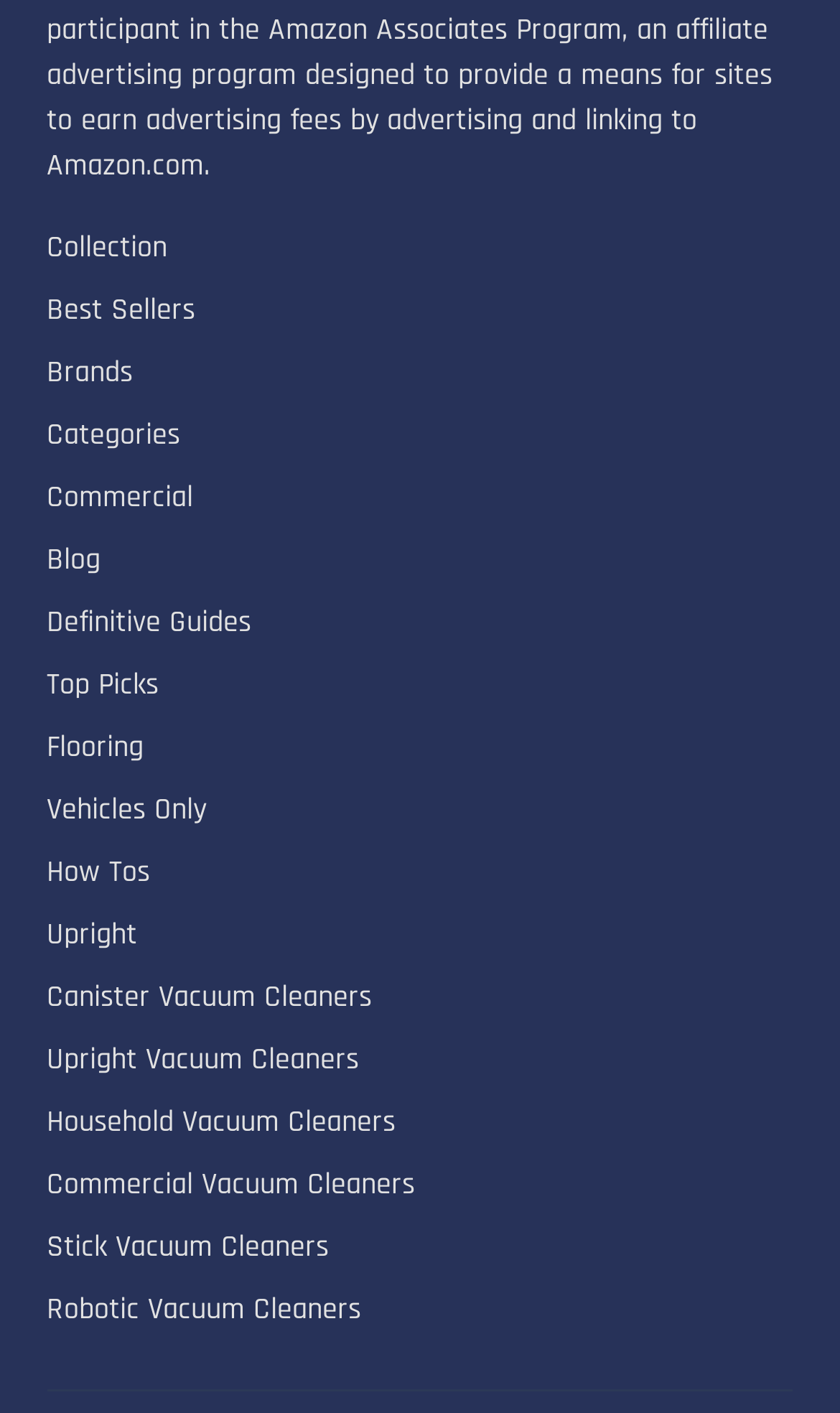Look at the image and give a detailed response to the following question: What is the second link on the webpage?

By looking at the links on the webpage, I see that the second link is 'Best Sellers', which is located below the 'Collection' link.